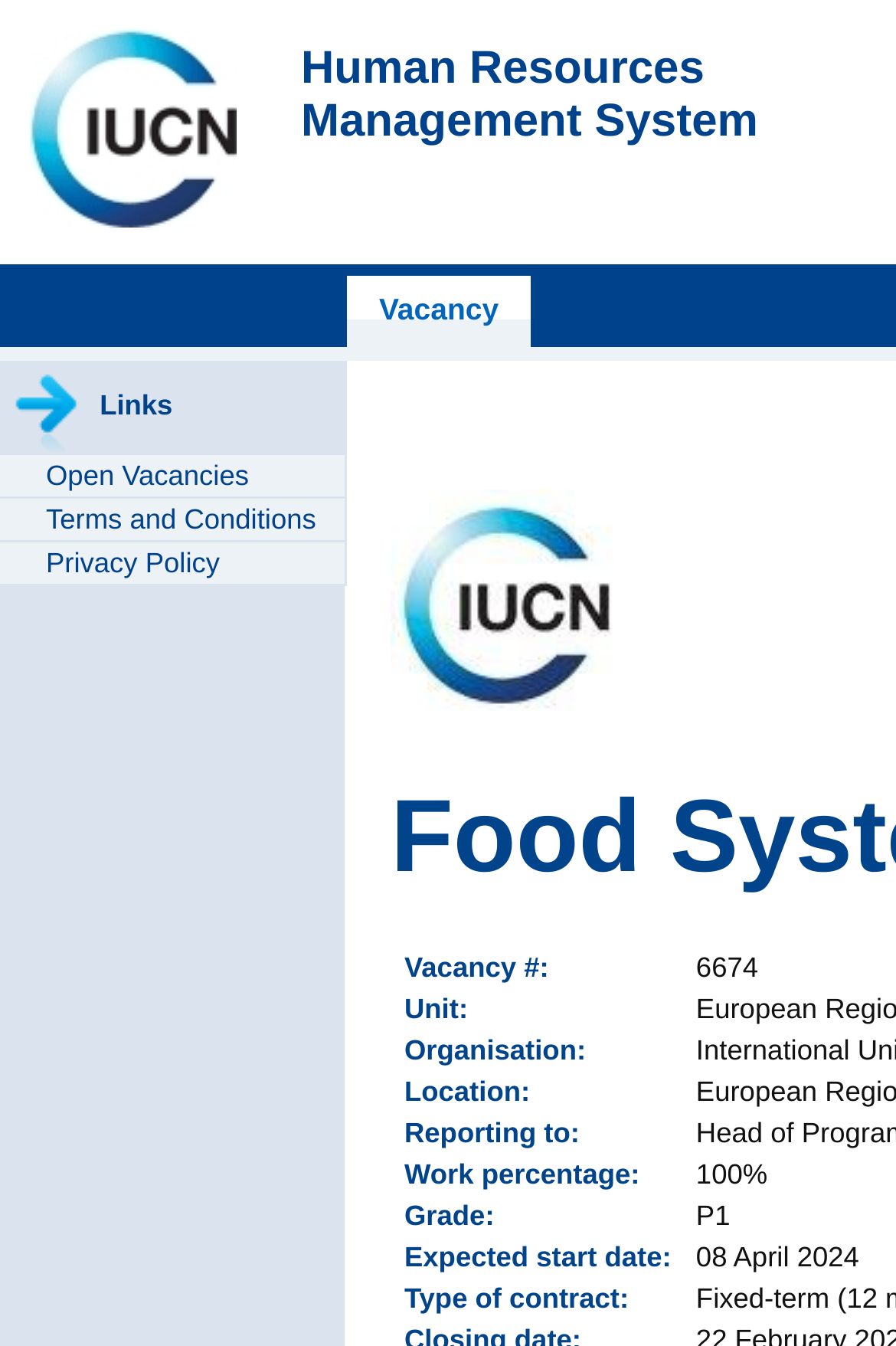What type of information is displayed on this webpage?
Answer the question with as much detail as you can, using the image as a reference.

The webpage has multiple LayoutTableCells with labels such as 'Vacancy #:', 'Unit:', 'Organisation:', etc., which suggests that this webpage is displaying details about a specific vacancy.